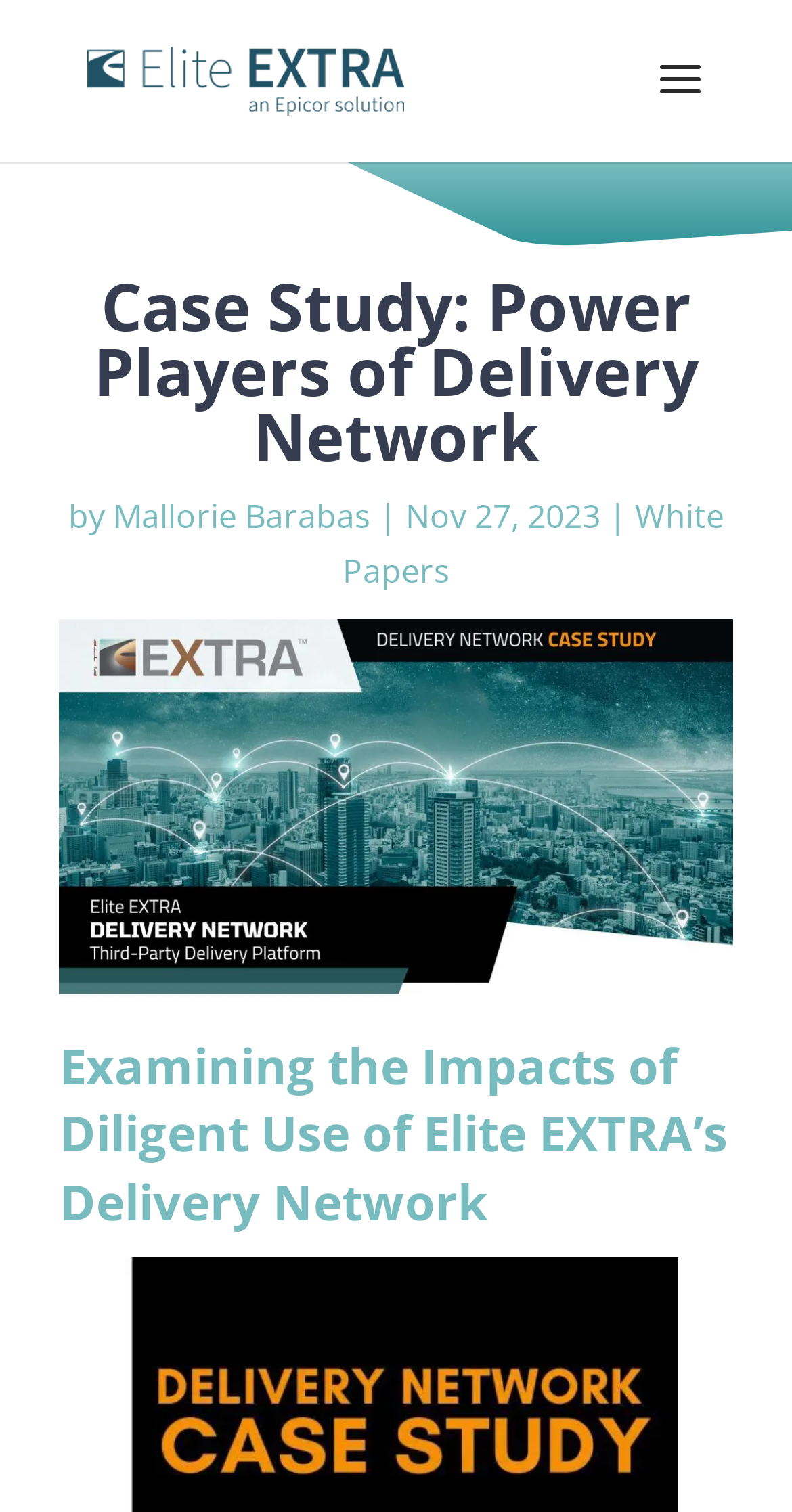Answer the question below using just one word or a short phrase: 
What is the main topic of this case study?

Impacts of Diligent Use of Elite EXTRA’s Delivery Network